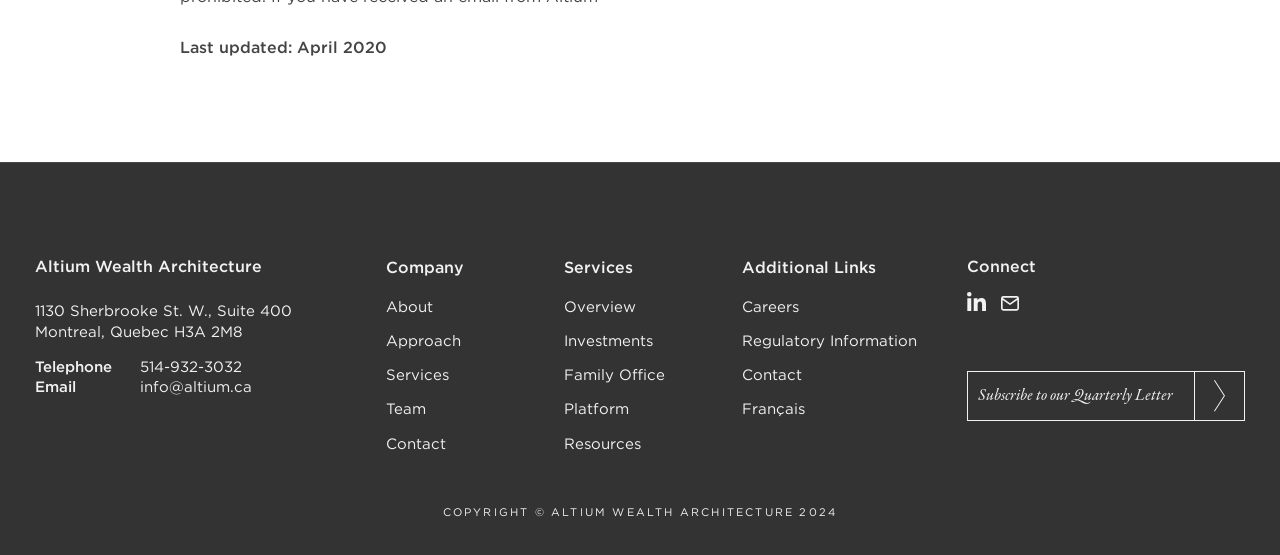Please find the bounding box coordinates for the clickable element needed to perform this instruction: "Enter email".

[0.756, 0.67, 0.933, 0.757]